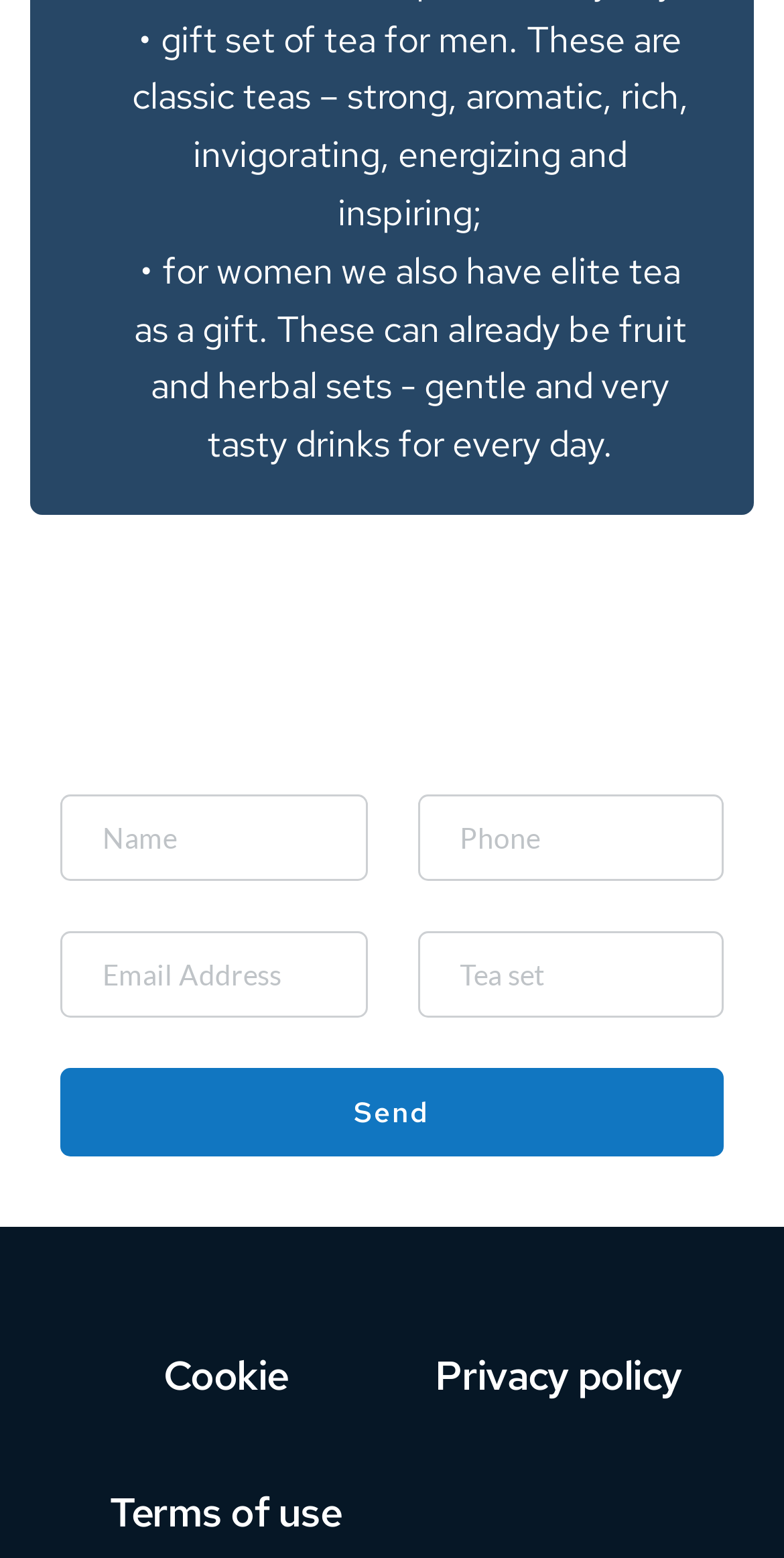Determine the bounding box coordinates of the section to be clicked to follow the instruction: "Click the send button". The coordinates should be given as four float numbers between 0 and 1, formatted as [left, top, right, bottom].

[0.077, 0.685, 0.923, 0.742]